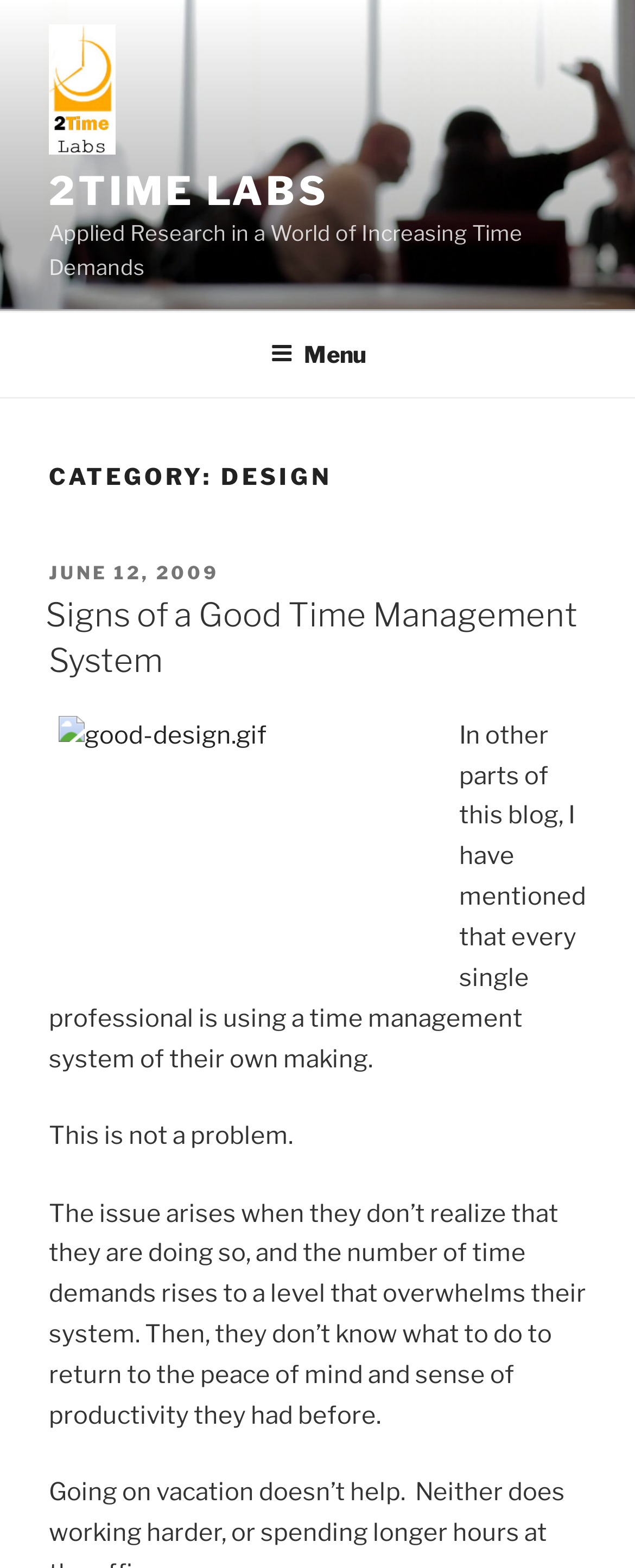Examine the image carefully and respond to the question with a detailed answer: 
What is the topic of the blog post?

The topic of the blog post can be determined by reading the heading 'Signs of a Good Time Management System' and the surrounding text, which discusses the importance of recognizing and managing time demands.